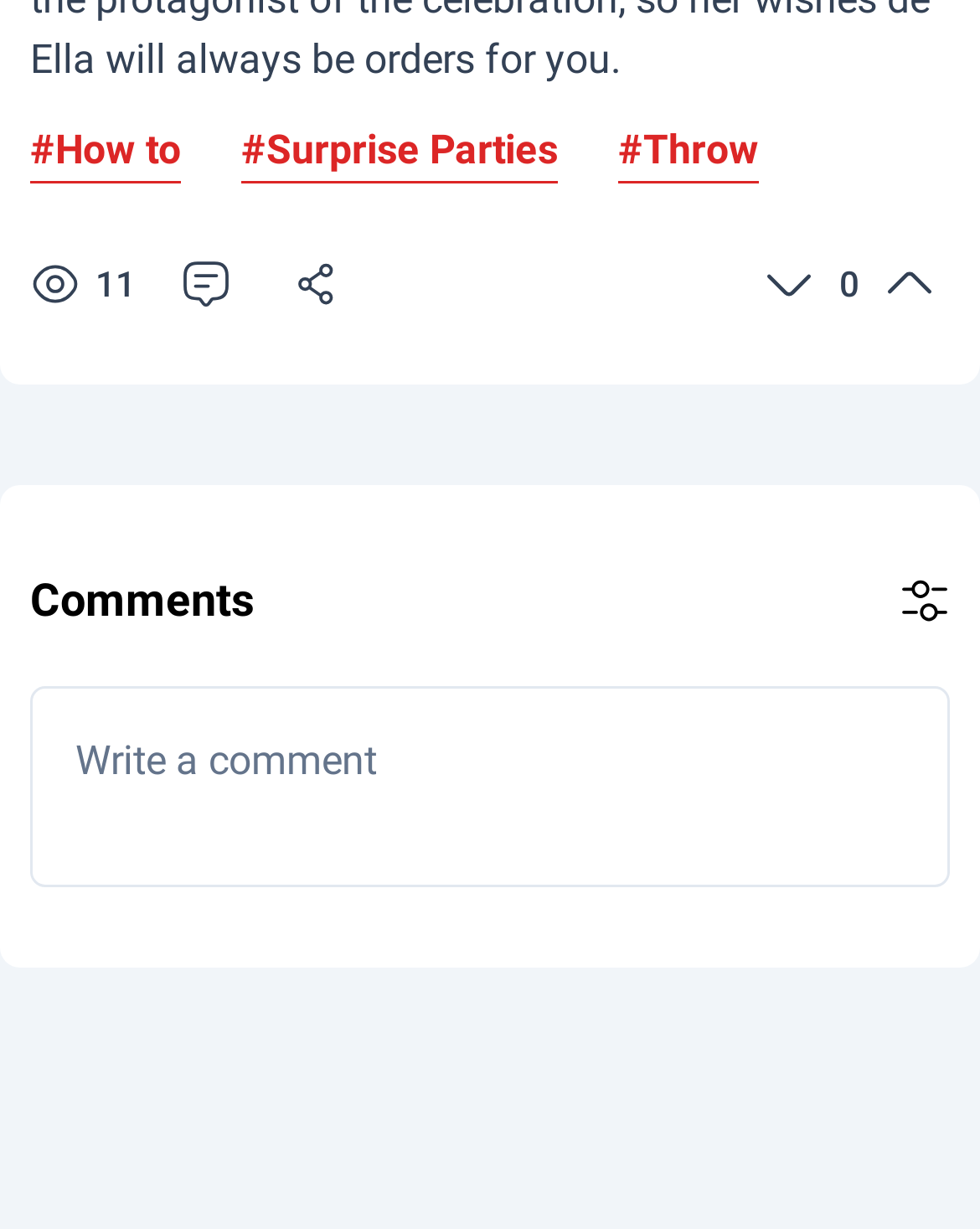Find the bounding box coordinates of the element's region that should be clicked in order to follow the given instruction: "Click on 'Share'". The coordinates should consist of four float numbers between 0 and 1, i.e., [left, top, right, bottom].

[0.282, 0.198, 0.364, 0.263]